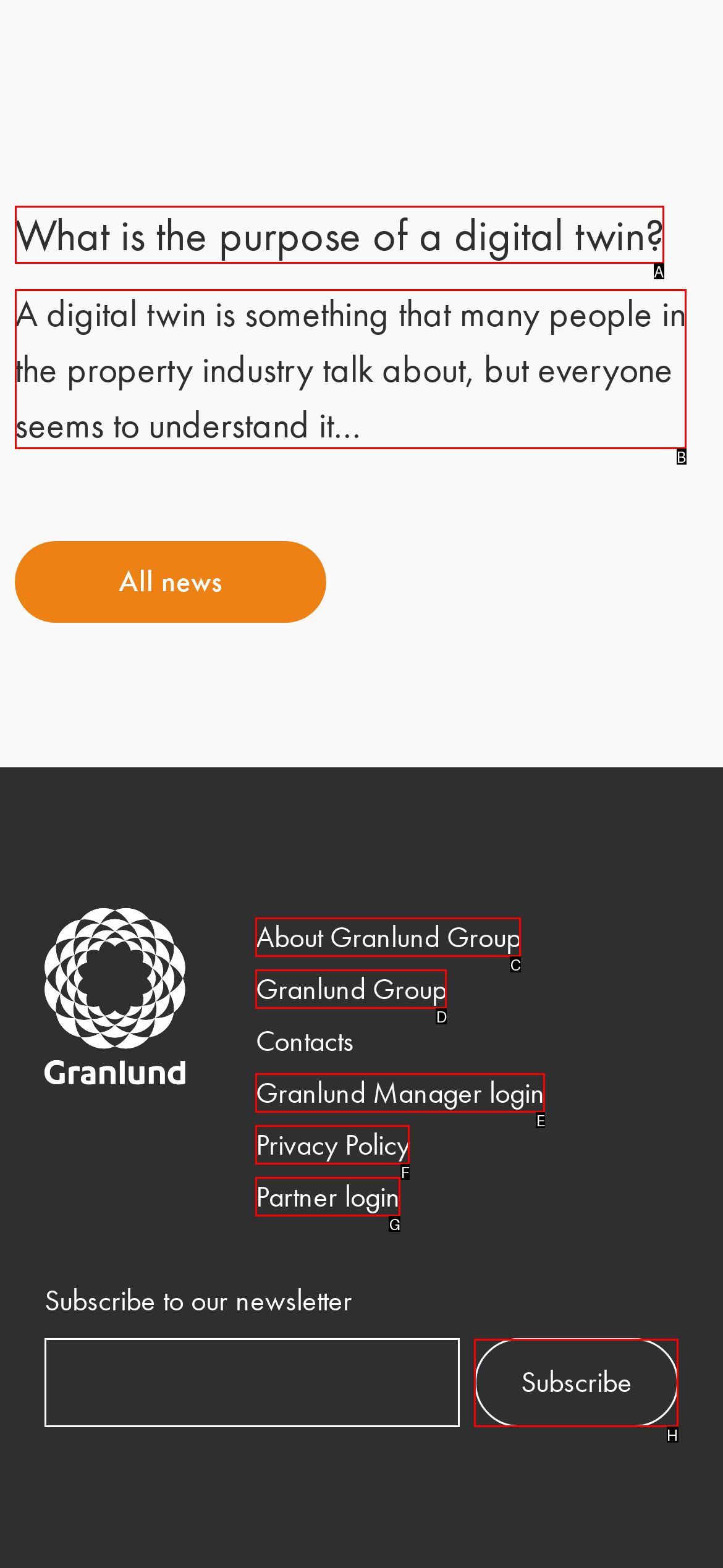Select the HTML element that needs to be clicked to perform the task: Subscribe to the newsletter. Reply with the letter of the chosen option.

H